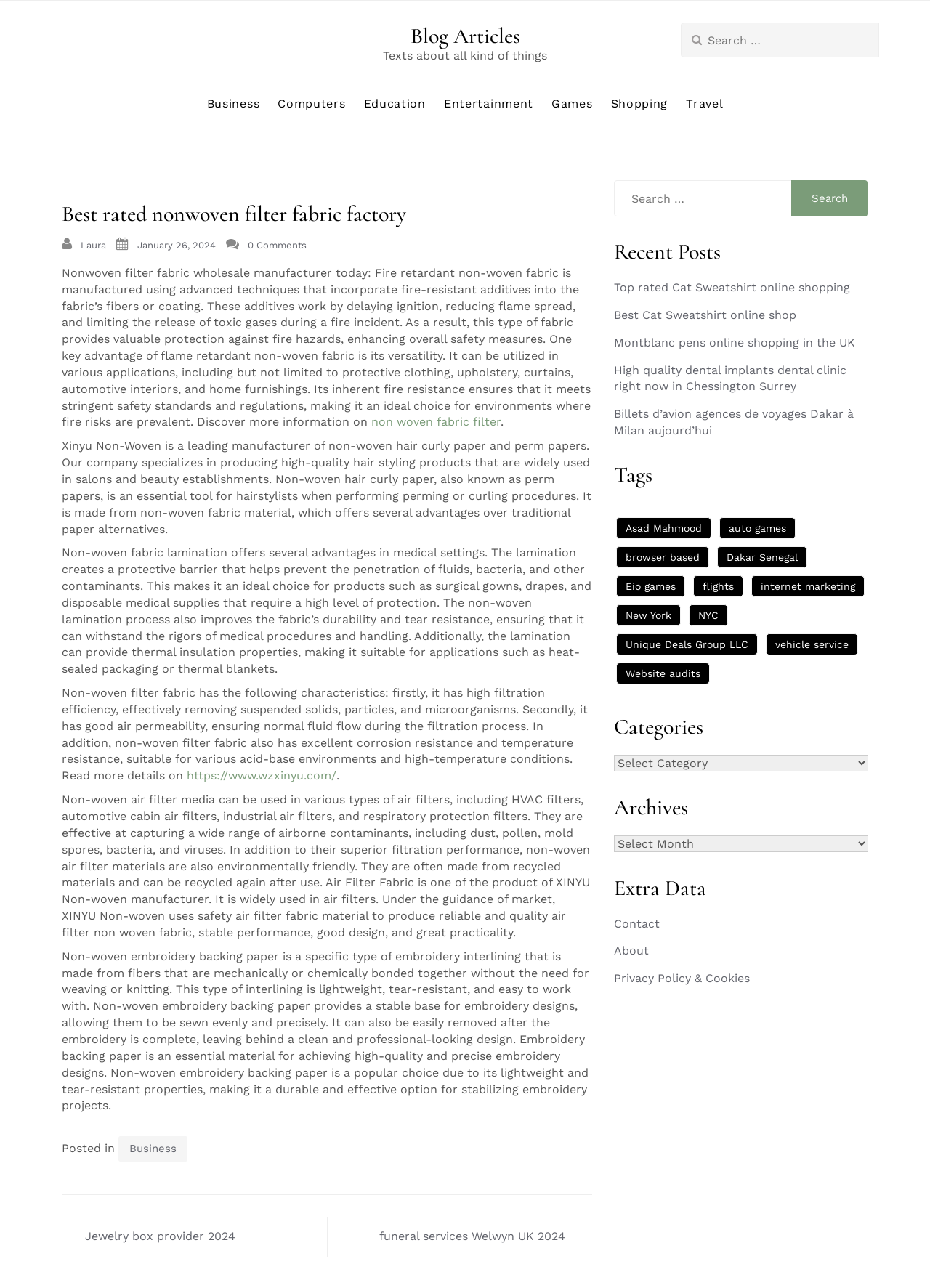What is the function of non-woven embroidery backing paper?
Using the image, answer in one word or phrase.

Provide a stable base for embroidery designs